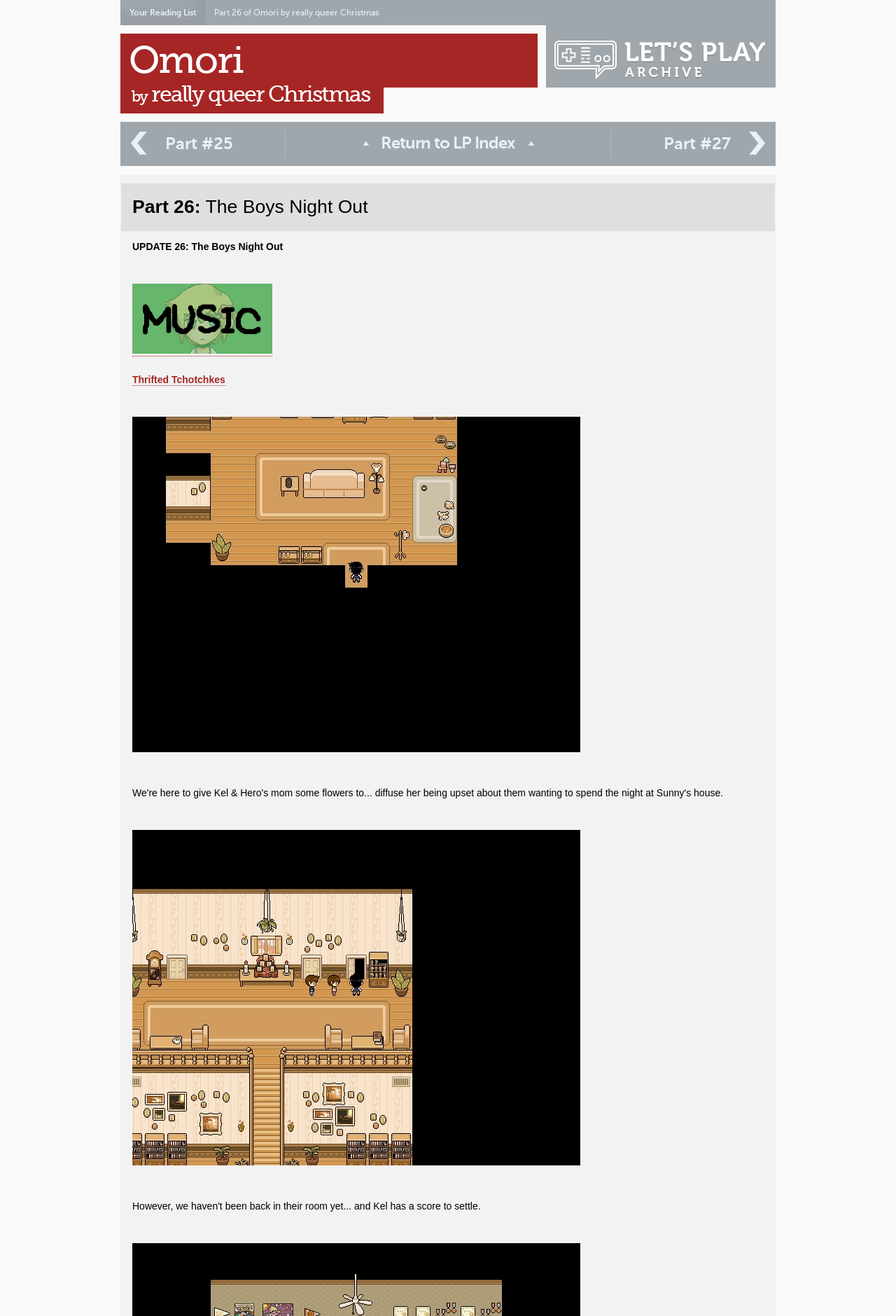What is the title of the current part?
Answer briefly with a single word or phrase based on the image.

Part 26: The Boys Night Out